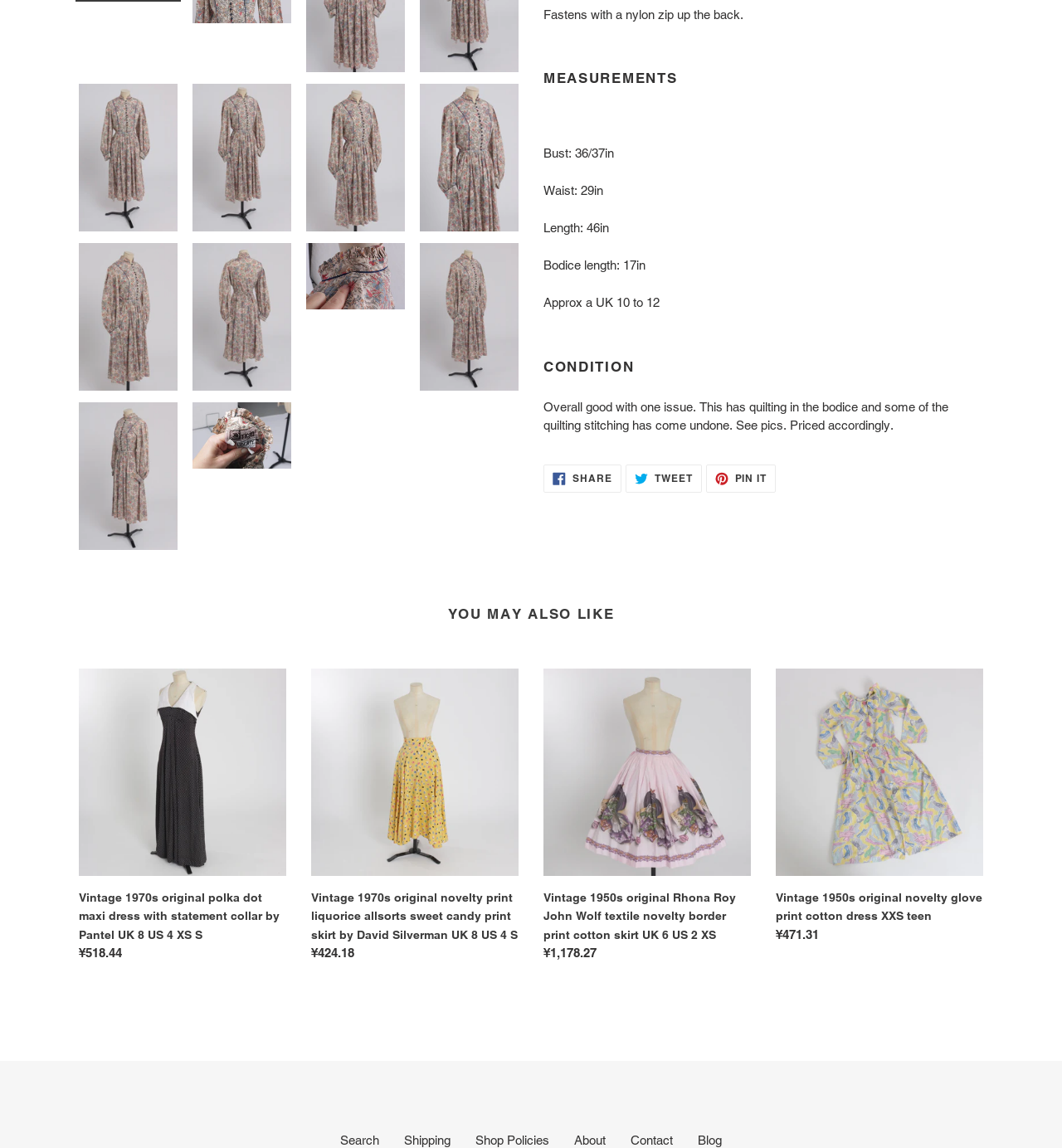Calculate the bounding box coordinates of the UI element given the description: "Tweet Tweet on Twitter".

[0.589, 0.404, 0.661, 0.429]